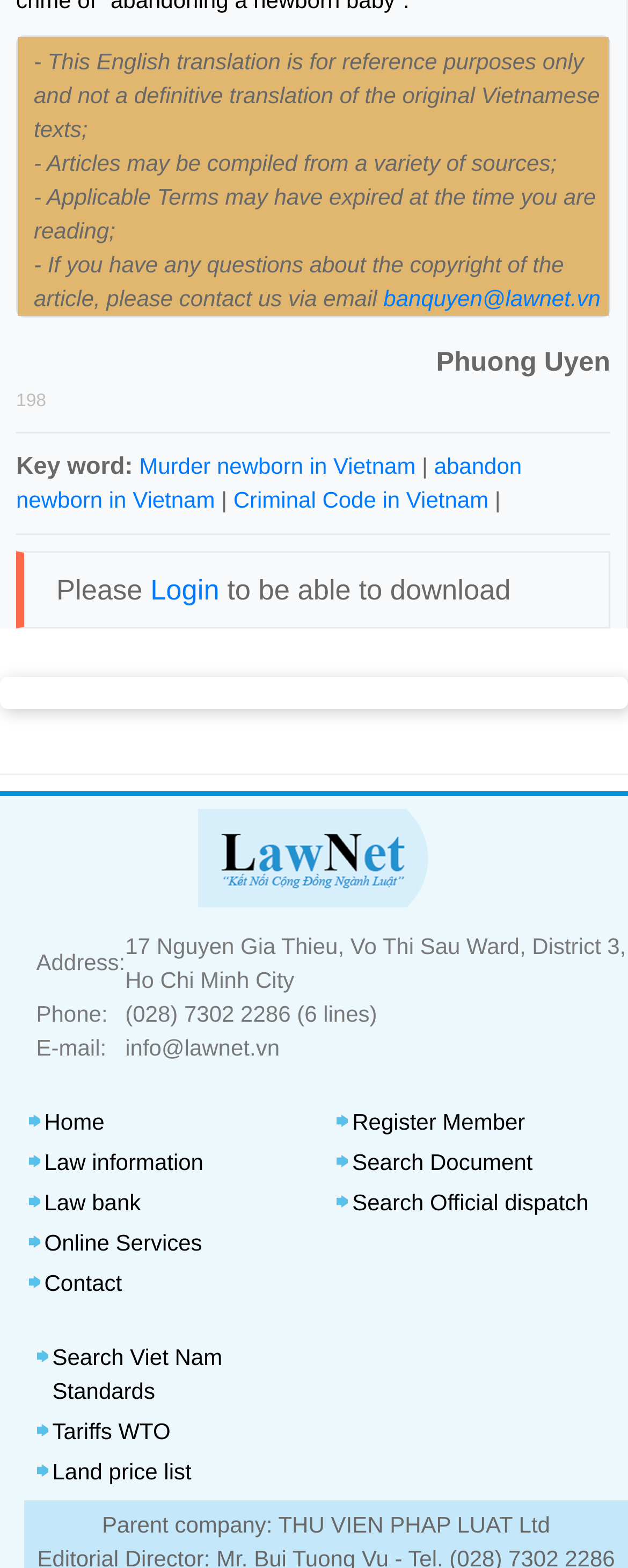Identify the bounding box coordinates of the region that should be clicked to execute the following instruction: "Go to 'Home' page".

[0.071, 0.707, 0.166, 0.724]